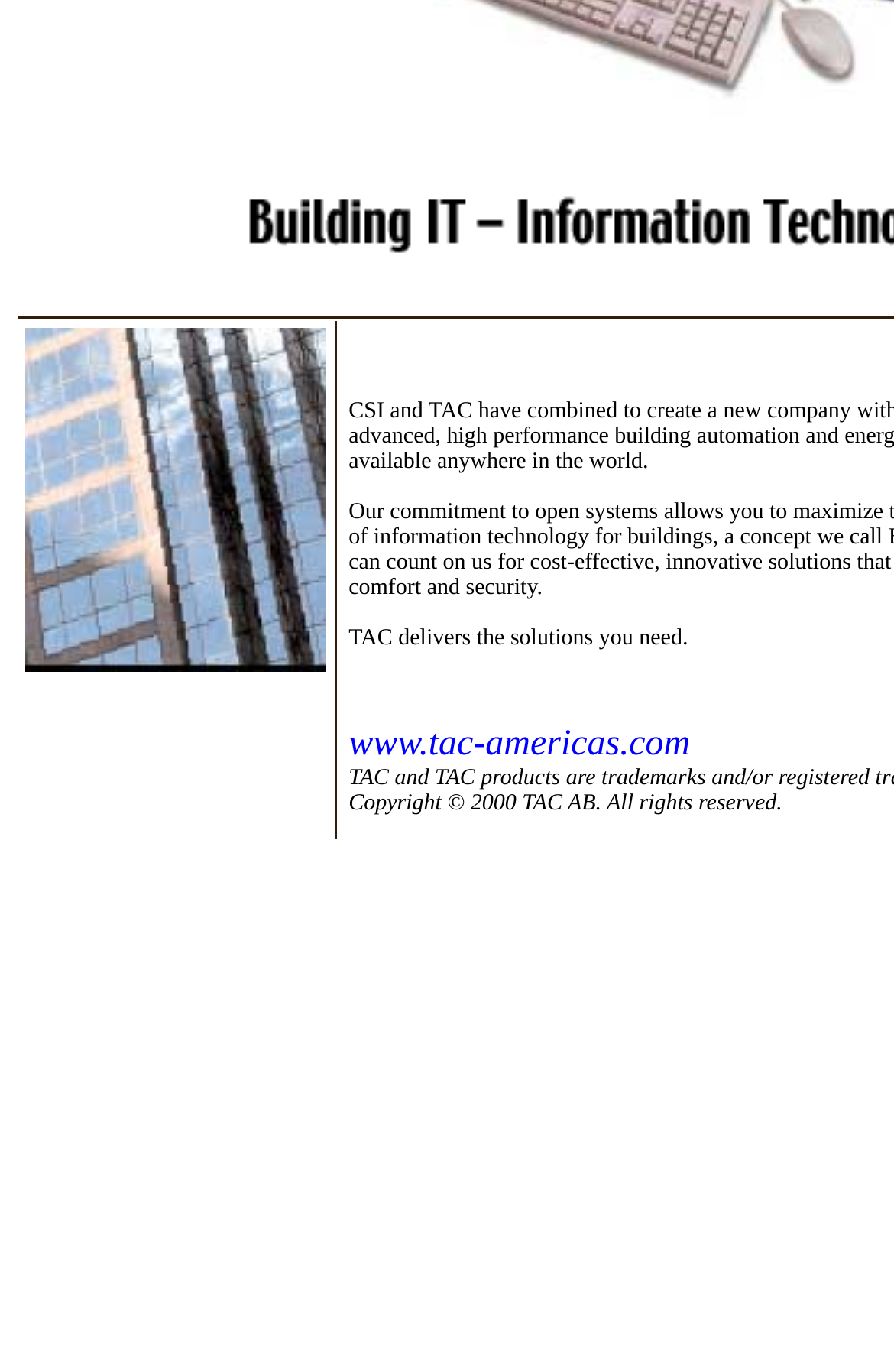Identify the bounding box of the HTML element described as: "www.tac-americas.com".

[0.39, 0.527, 0.772, 0.556]